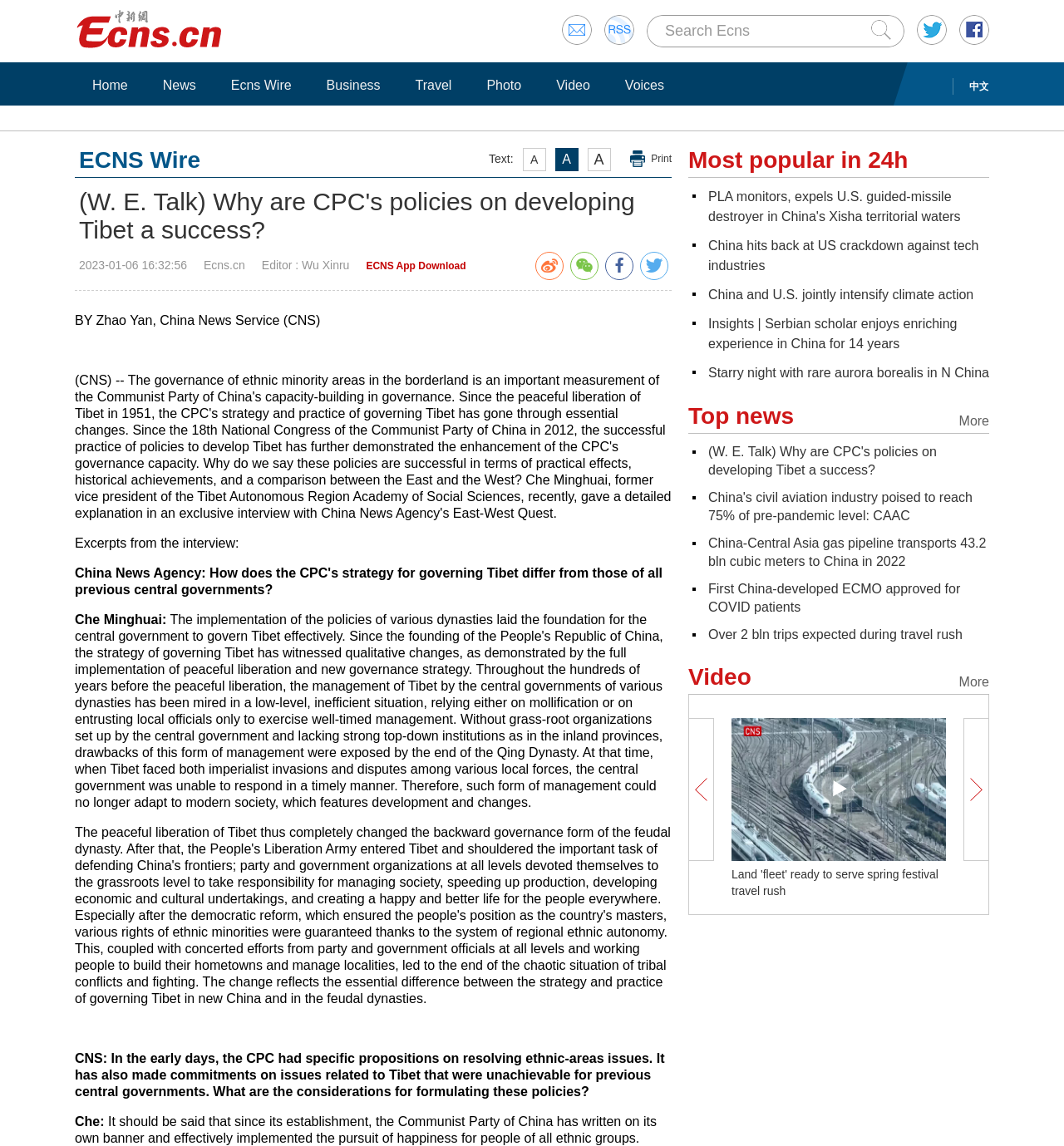Summarize the webpage in an elaborate manner.

This webpage appears to be a news article page from a Chinese news website, Ecns.cn. At the top, there is a search bar with a submit button to the right. Below the search bar, there are several links to different sections of the website, including "Home", "News", "Ecns Wire", "Business", "Travel", "Photo", "Video", and "Voices".

To the left of the page, there is a heading that reads "(W. E. Talk) Why are CPC's policies on developing Tibet a success?" which is also the title of the article. Below the title, there are several links to social media platforms and a print button.

The main content of the article is divided into sections. The first section is an interview with Che Minghuai, where he discusses the CPC's policies on developing Tibet. The interview is formatted with the interviewer's questions in bold font and Che's responses in regular font.

To the right of the article, there are two columns of links to other news articles. The top column is labeled "Most popular in 24h" and features five news articles with titles such as "PLA monitors, expels U.S. guided-missile destroyer in China's Xisha territorial waters" and "China hits back at US crackdown against tech industries". The bottom column is labeled "More Top news" and features five more news articles with titles such as "(W. E. Talk) Why are CPC's policies on developing Tibet a success?" and "China's civil aviation industry poised to reach 75% of pre-pandemic level: CAAC".

Below the article, there is a section labeled "More Video" with a link to more videos. Finally, there is a heading that reads "Land 'fleet' ready to serve spring festival travel rush" with a link to a related article.